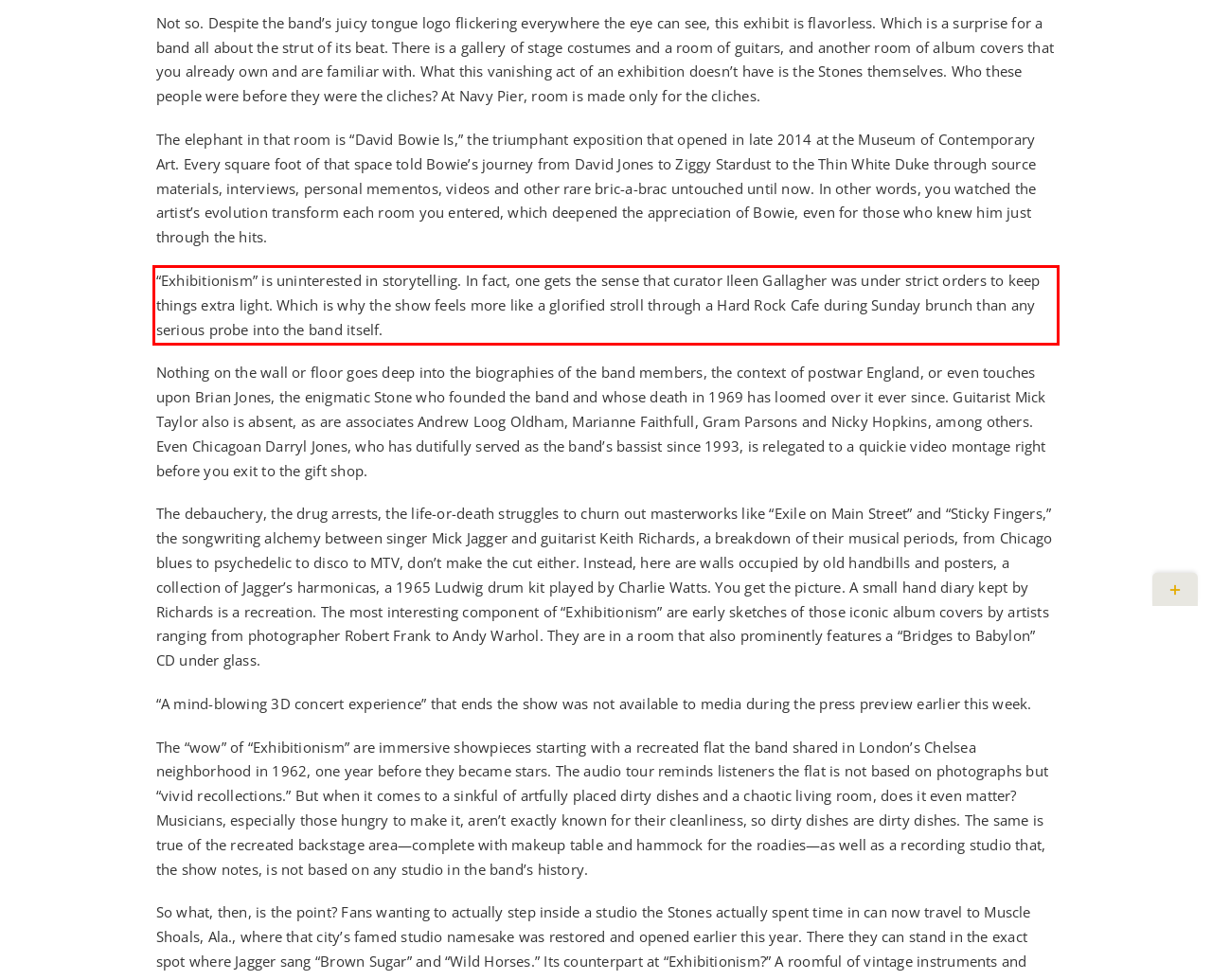Examine the webpage screenshot, find the red bounding box, and extract the text content within this marked area.

“Exhibitionism” is uninterested in storytelling. In fact, one gets the sense that curator Ileen Gallagher was under strict orders to keep things extra light. Which is why the show feels more like a glorified stroll through a Hard Rock Cafe during Sunday brunch than any serious probe into the band itself.